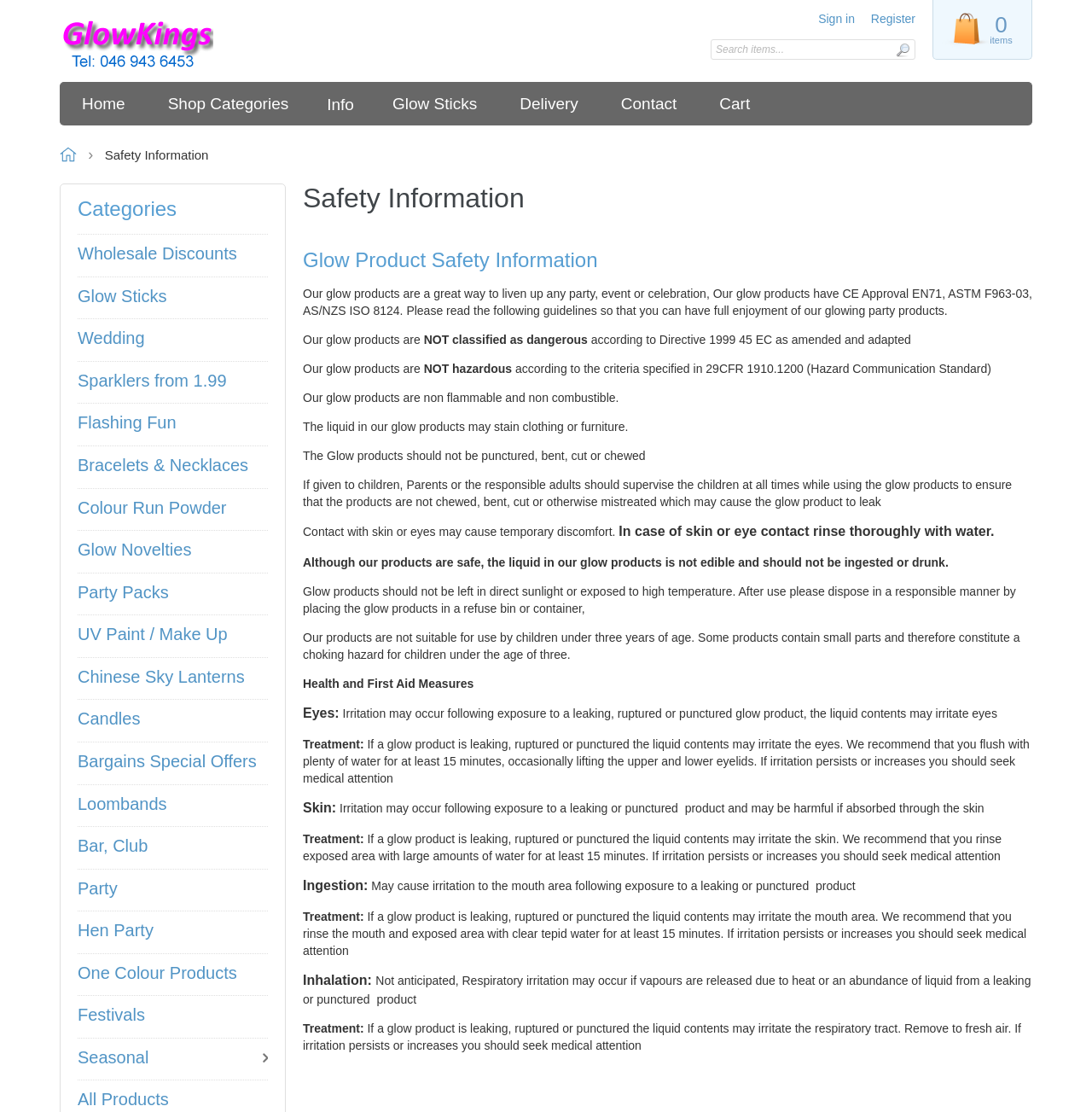Given the description of the UI element: "Adhesive for household appliances", predict the bounding box coordinates in the form of [left, top, right, bottom], with each value being a float between 0 and 1.

None